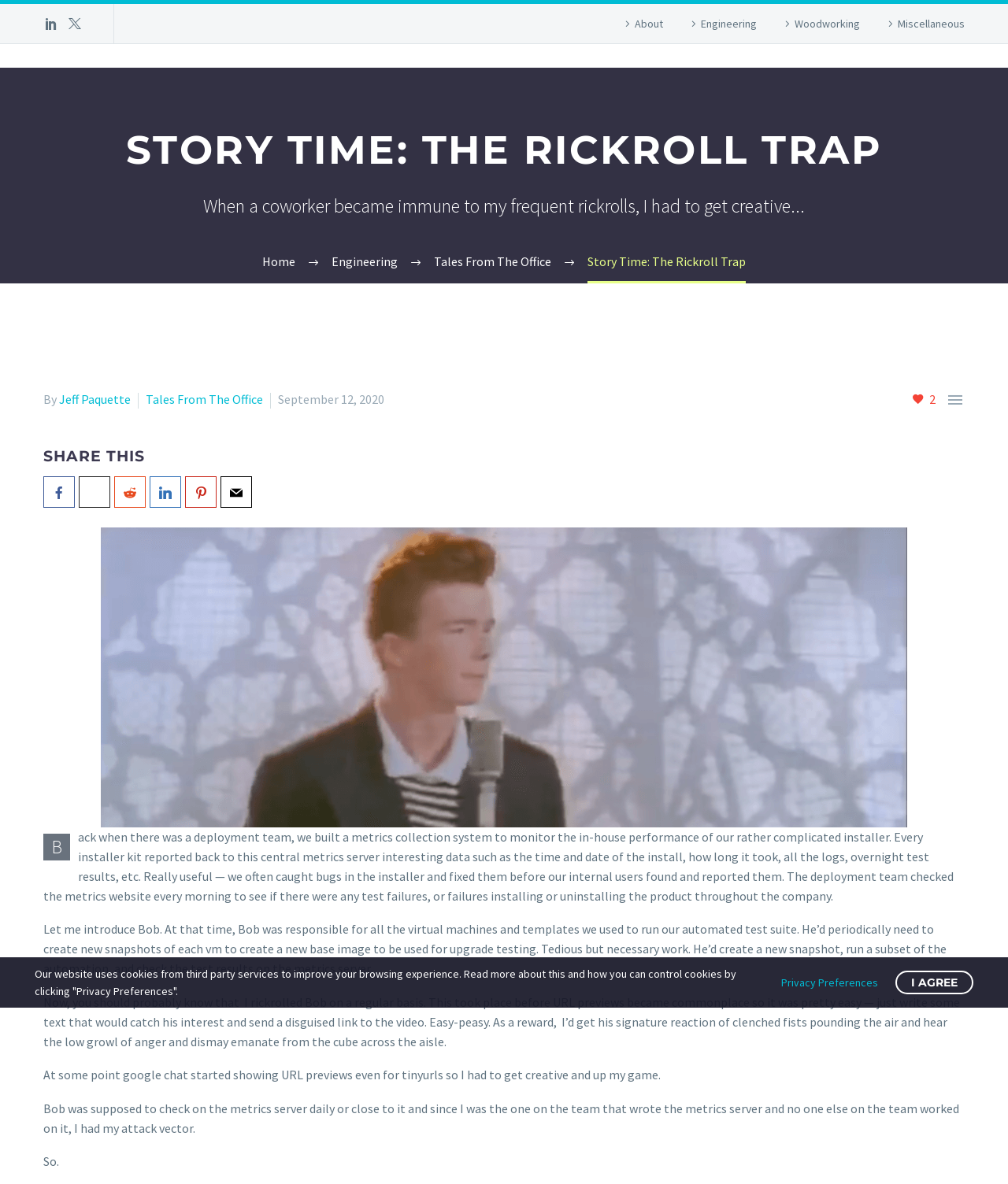Kindly determine the bounding box coordinates of the area that needs to be clicked to fulfill this instruction: "Click the 'Tales From The Office' link".

[0.43, 0.214, 0.547, 0.227]